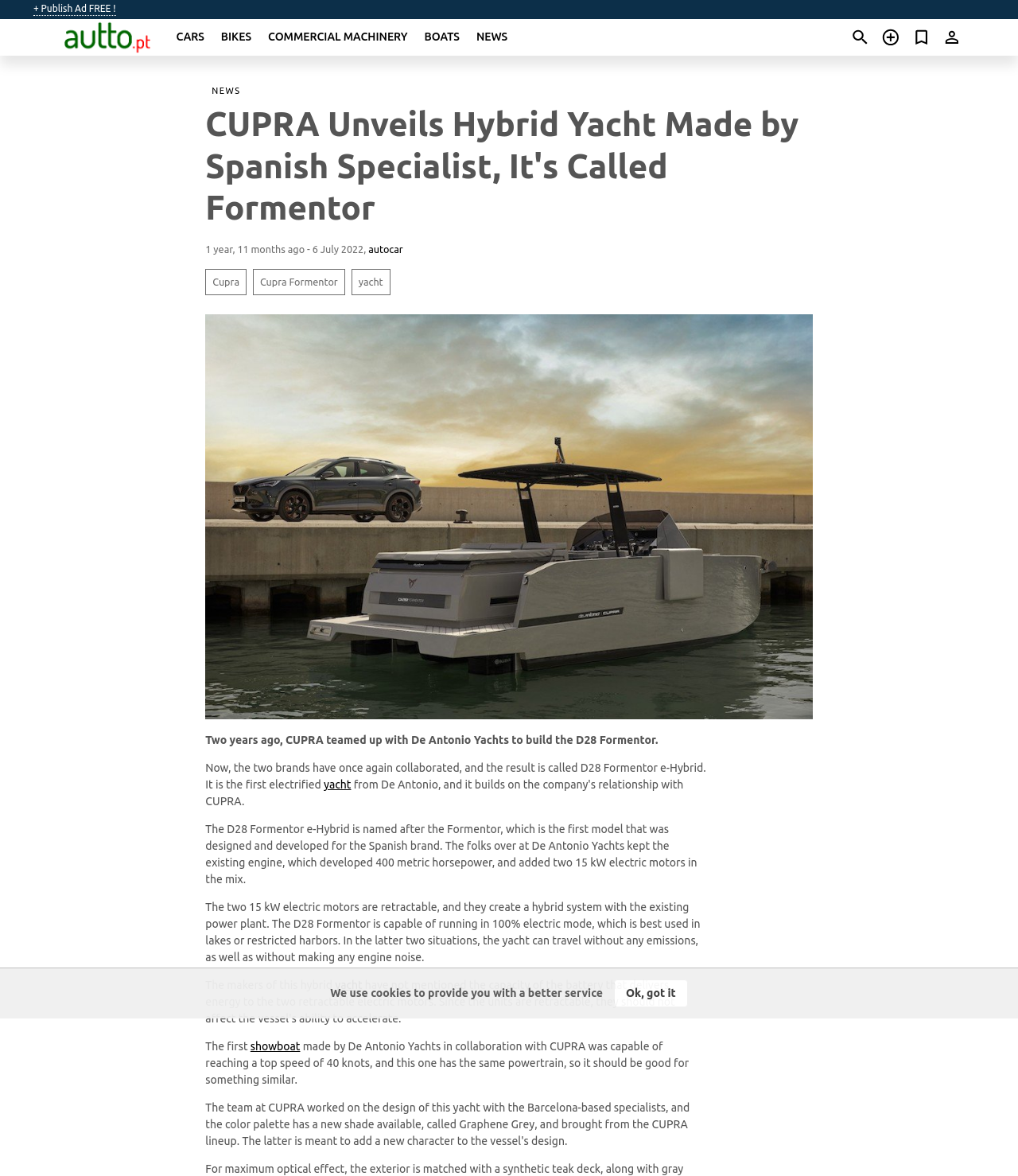Find the bounding box coordinates for the area you need to click to carry out the instruction: "Click on 'CARS'". The coordinates should be four float numbers between 0 and 1, indicated as [left, top, right, bottom].

[0.173, 0.025, 0.201, 0.039]